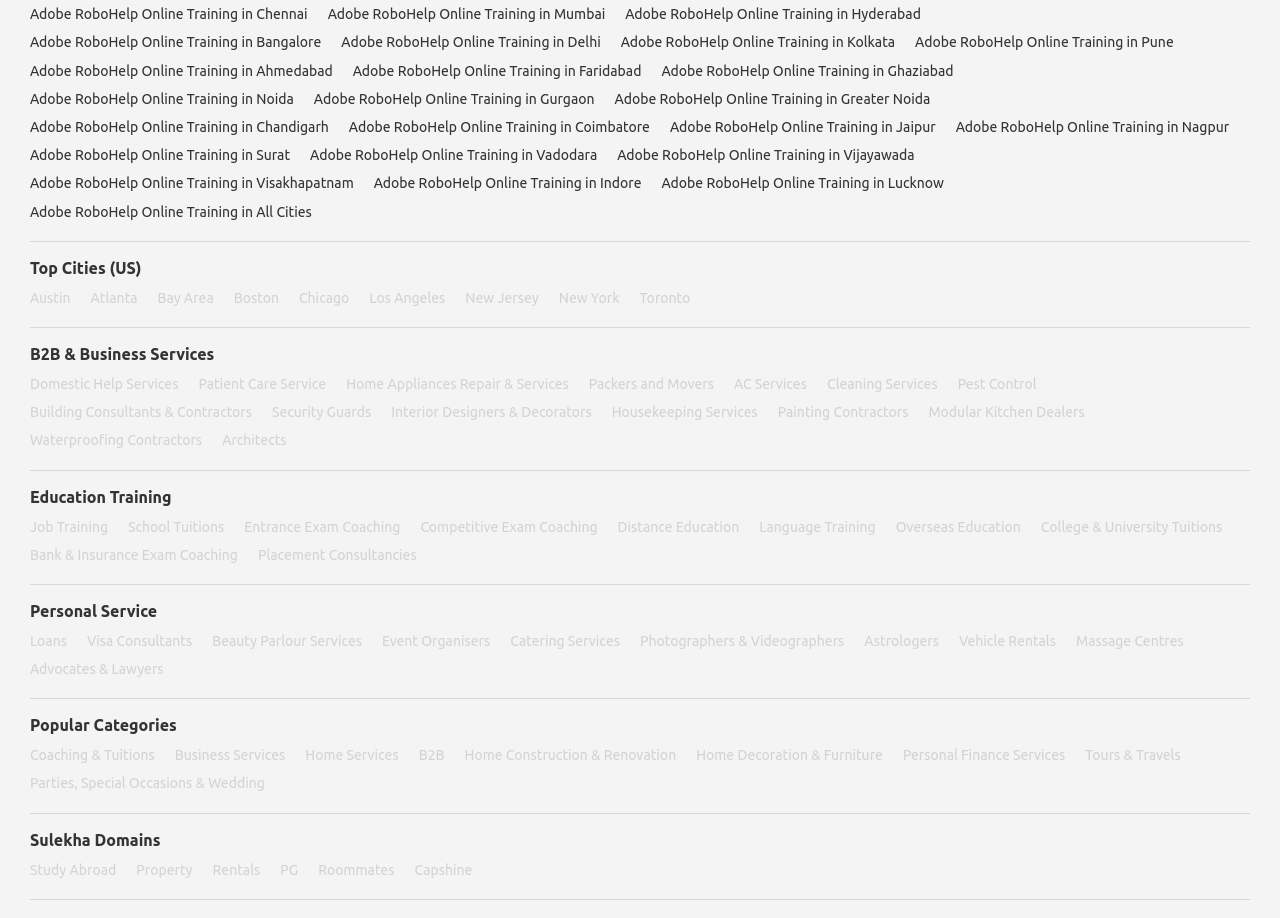What is the second personal service listed?
Please use the image to provide a one-word or short phrase answer.

Visa Consultants